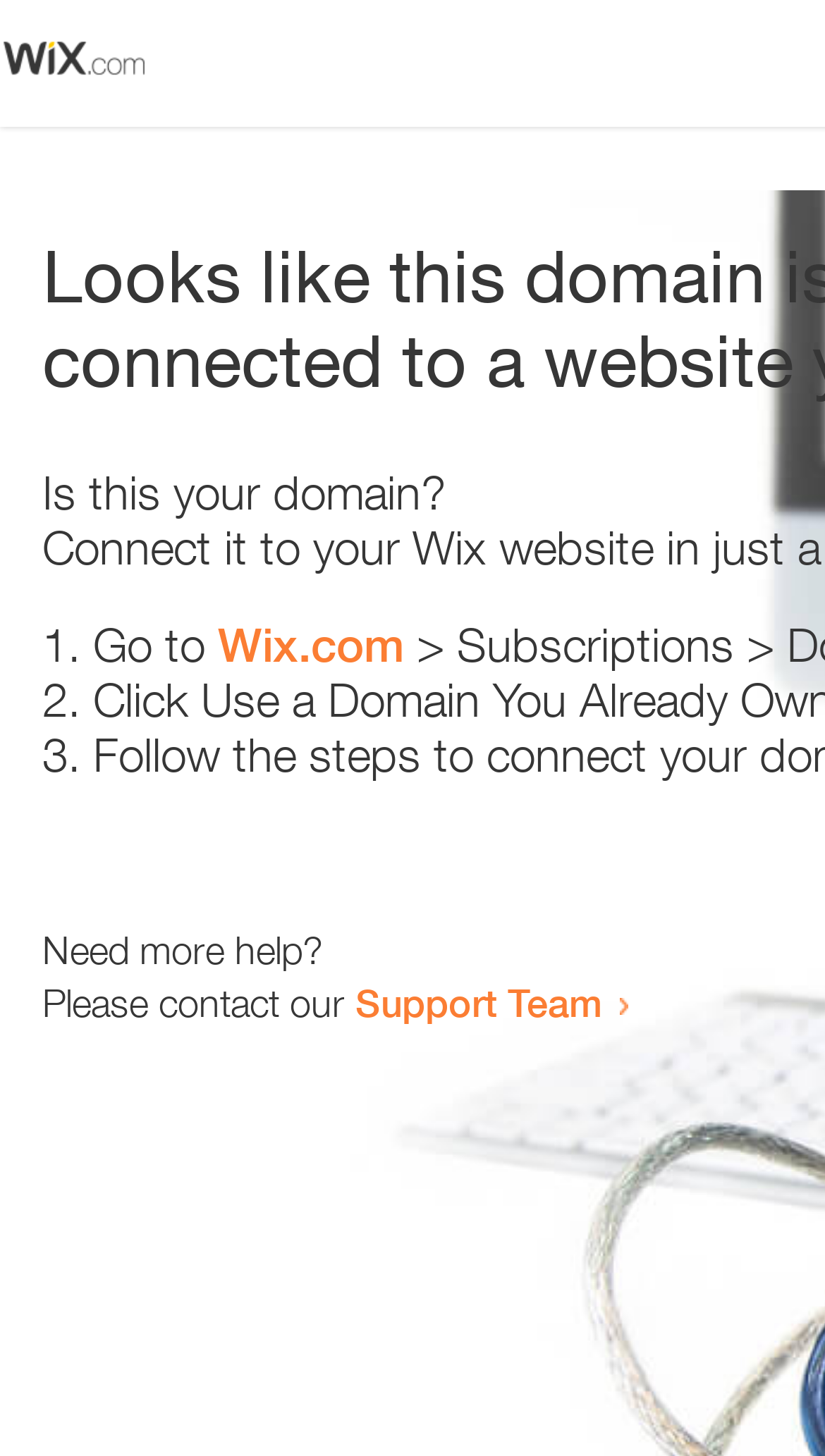What is the tone of the webpage?
Please look at the screenshot and answer using one word or phrase.

Helpful